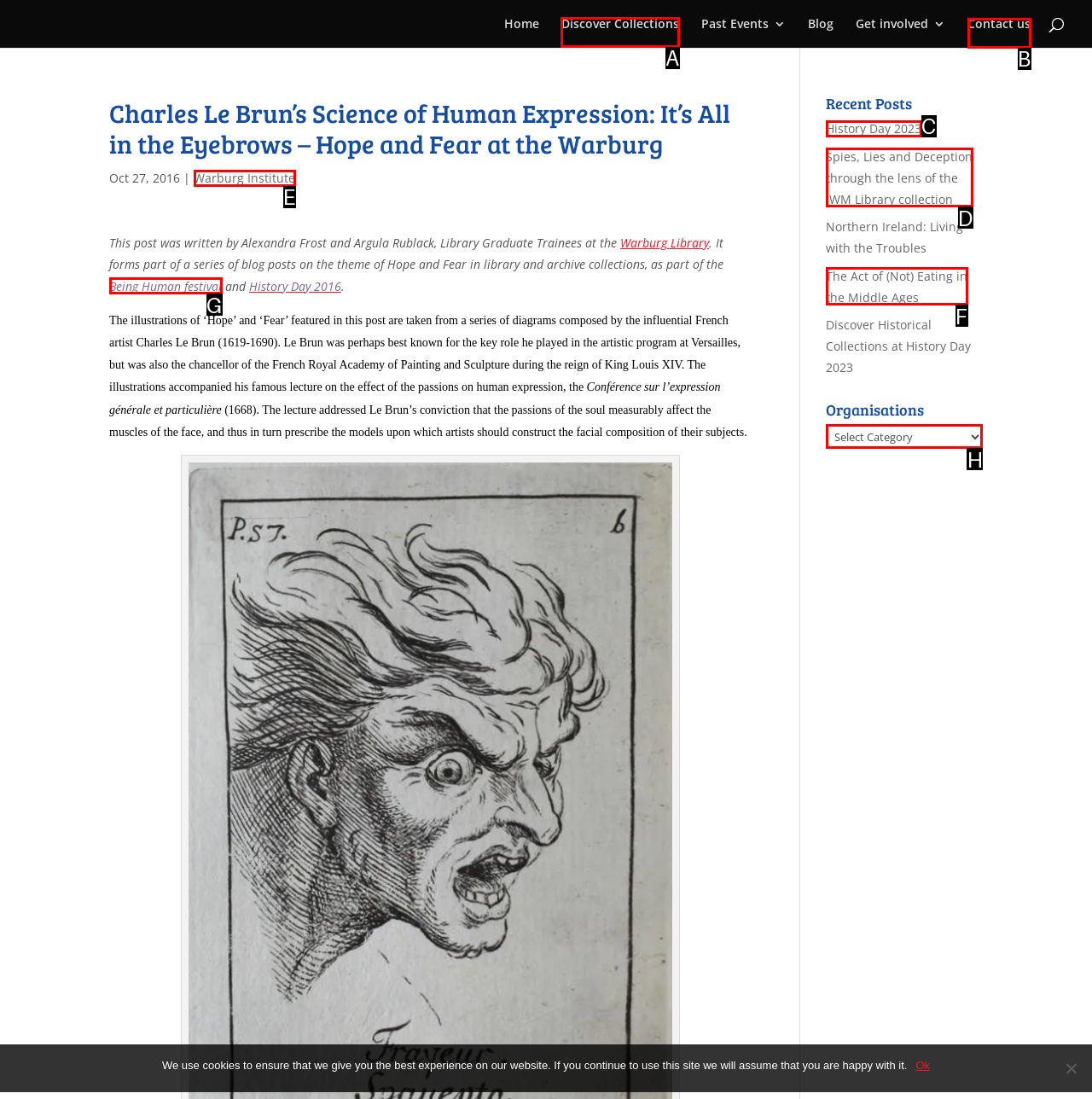Point out which UI element to click to complete this task: Explore the 'Discover Collections' section
Answer with the letter corresponding to the right option from the available choices.

A